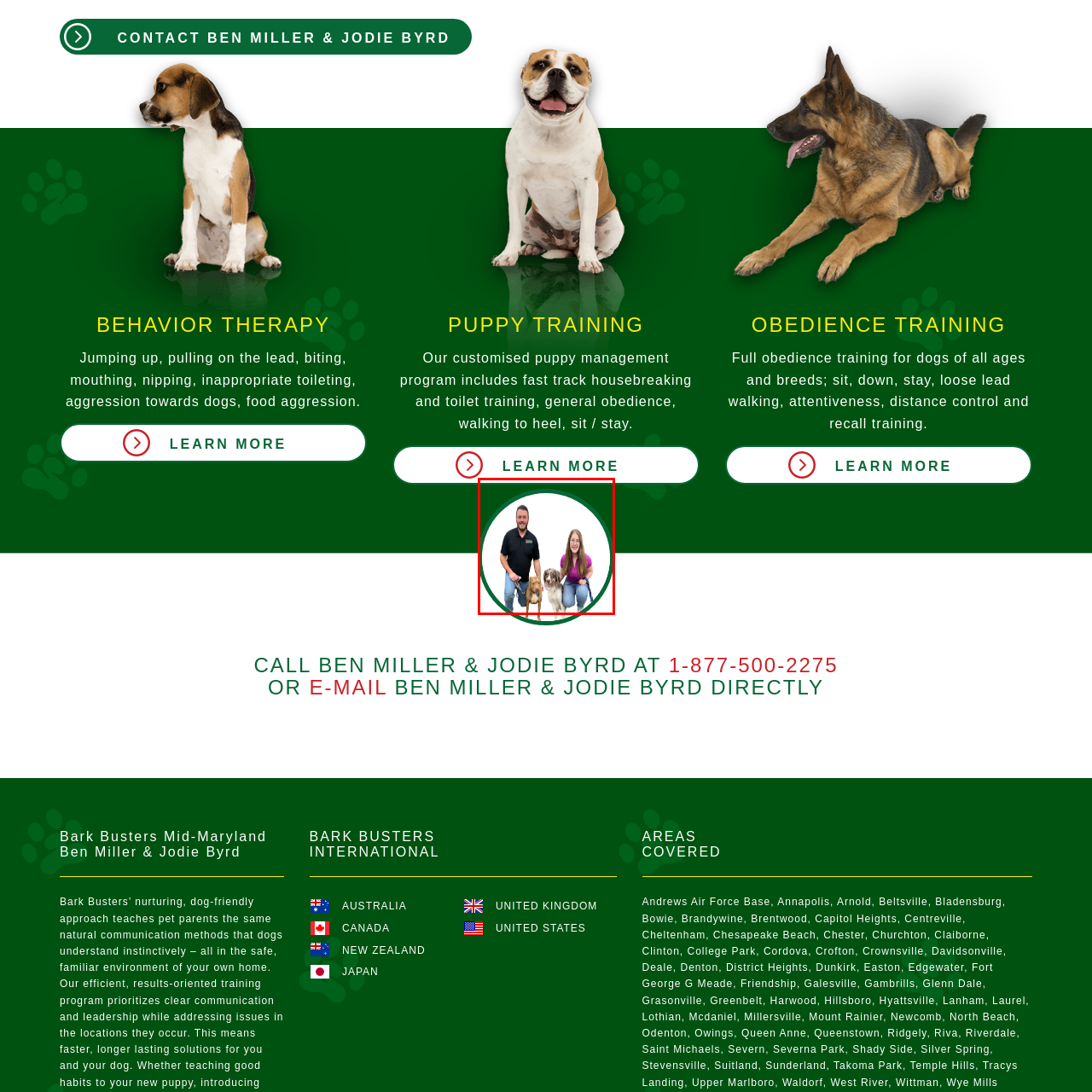Craft a detailed explanation of the image surrounded by the red outline.

The image features two dog trainers, Ben Miller and Jodie Byrd, kneeling with two well-groomed dogs in a friendly outdoor setting. Ben, dressed in a black shirt, is positioned on the left side of the image with a brown dog on a leash beside him. Jodie, wearing a vibrant pink polo shirt, is on the right, next to a white and brown dog. Their expressions are warm and inviting, reflecting their dedication to dog training. This visual representation aligns with their professional focus in behavior therapy, puppy training, and obedience training, aimed at ensuring mindful and effective training for dogs.